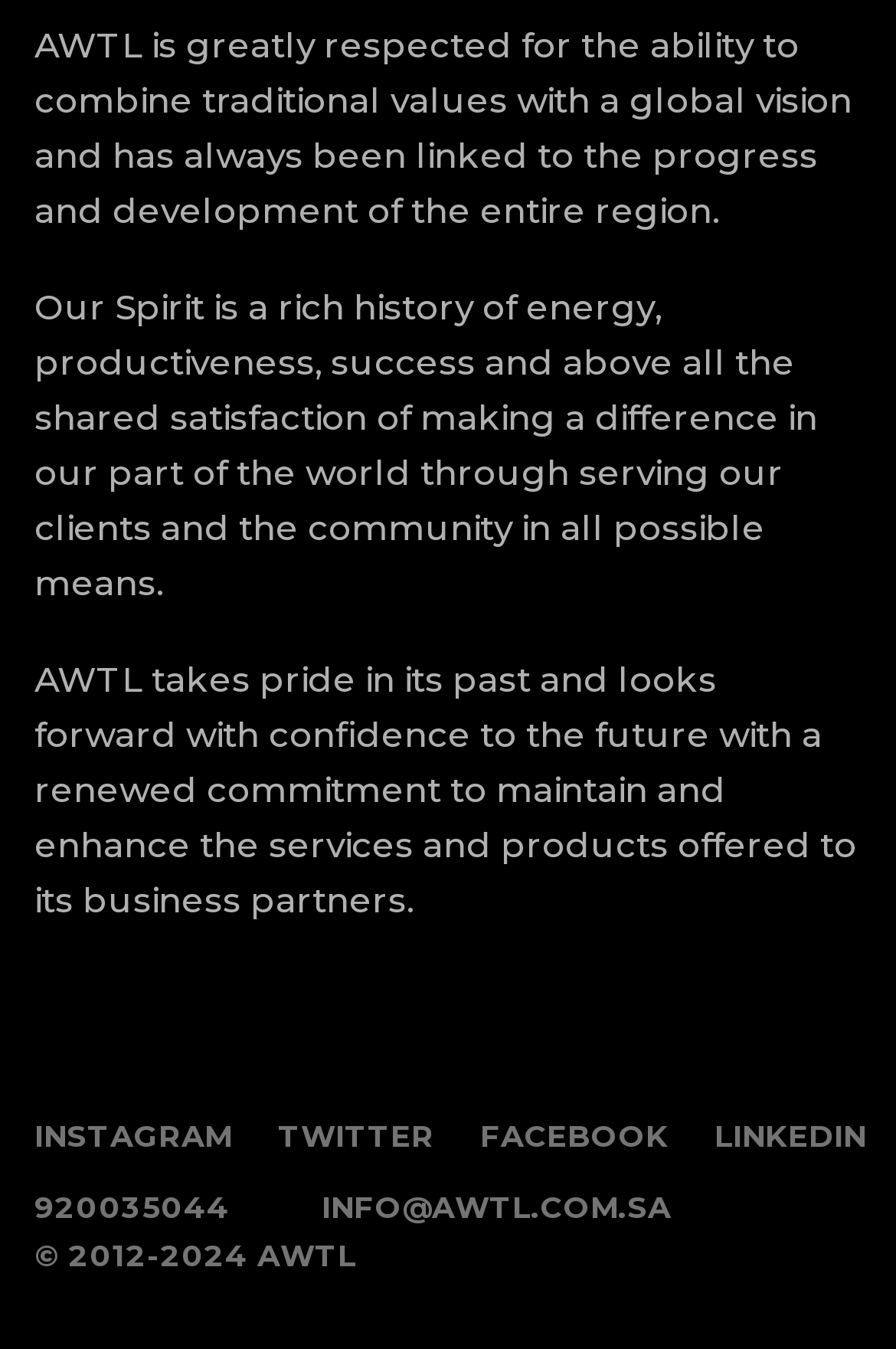What is AWTL's vision?
Answer the question with a single word or phrase by looking at the picture.

Global vision